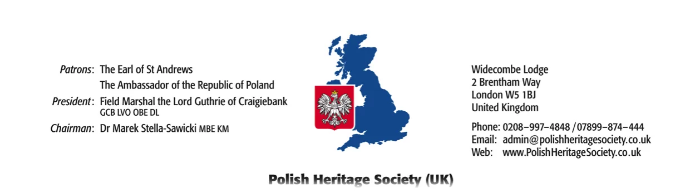Who is the President of the Polish Heritage Society?
Using the visual information from the image, give a one-word or short-phrase answer.

Field Marshal the Lord Guthrie of Craigiebank